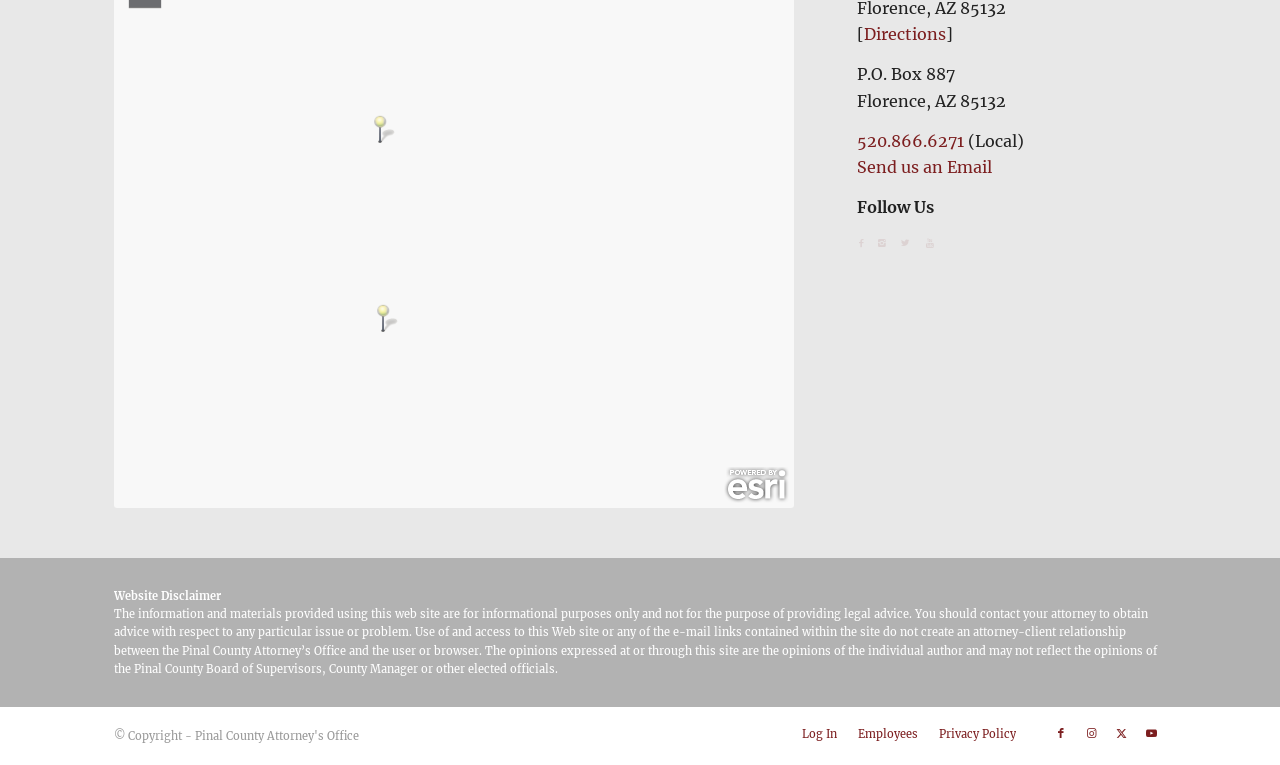Using the information in the image, could you please answer the following question in detail:
How many social media links are available at the bottom of the webpage?

At the bottom of the webpage, there are four social media links: 'Link to Facebook', 'Link to Instagram', 'Link to X', and 'Link to Youtube'.